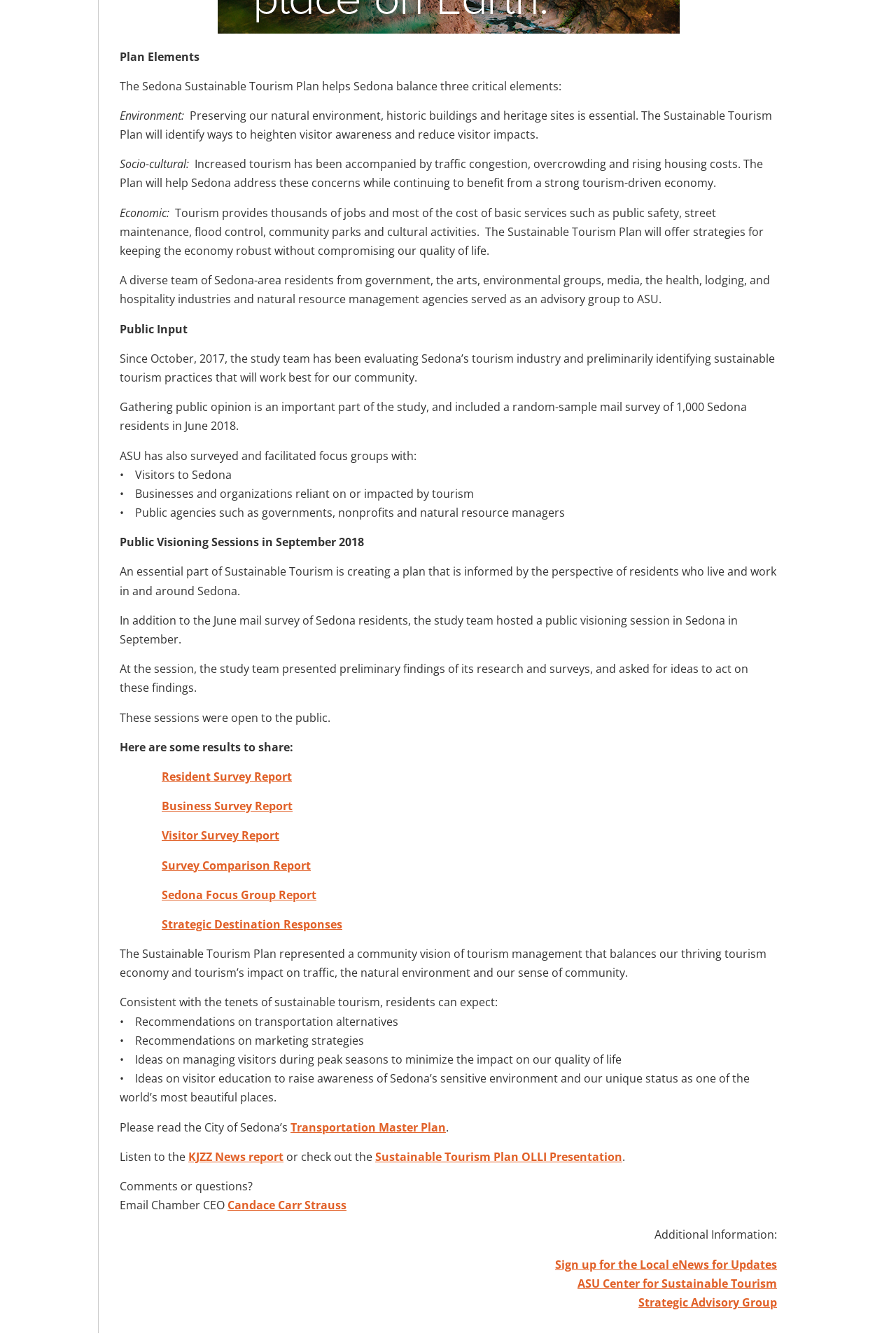Can you specify the bounding box coordinates for the region that should be clicked to fulfill this instruction: "Click on Resident Survey Report".

[0.18, 0.575, 0.326, 0.587]